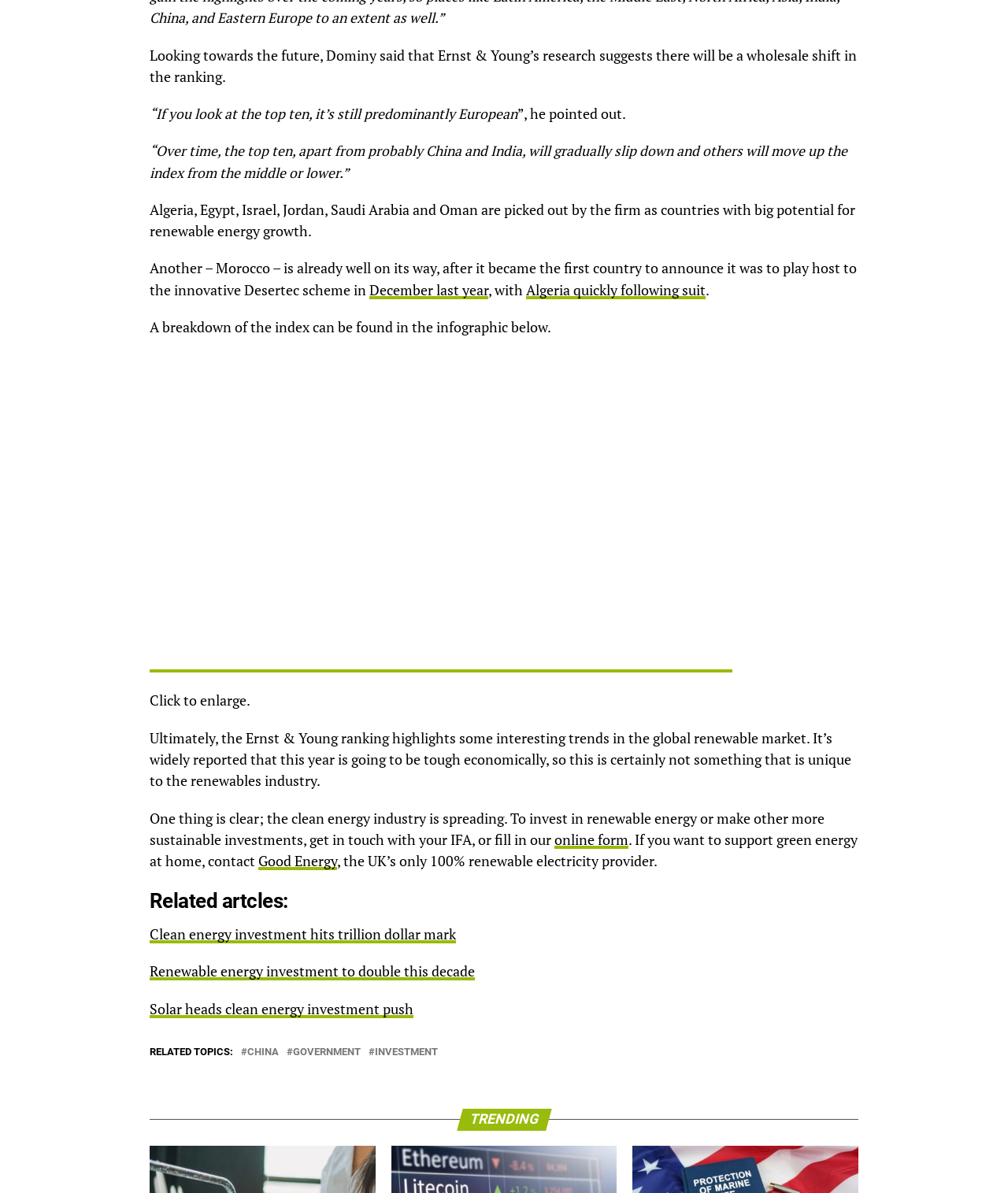Identify the bounding box coordinates for the element you need to click to achieve the following task: "share Italian Gnocchi Recipe". Provide the bounding box coordinates as four float numbers between 0 and 1, in the form [left, top, right, bottom].

None